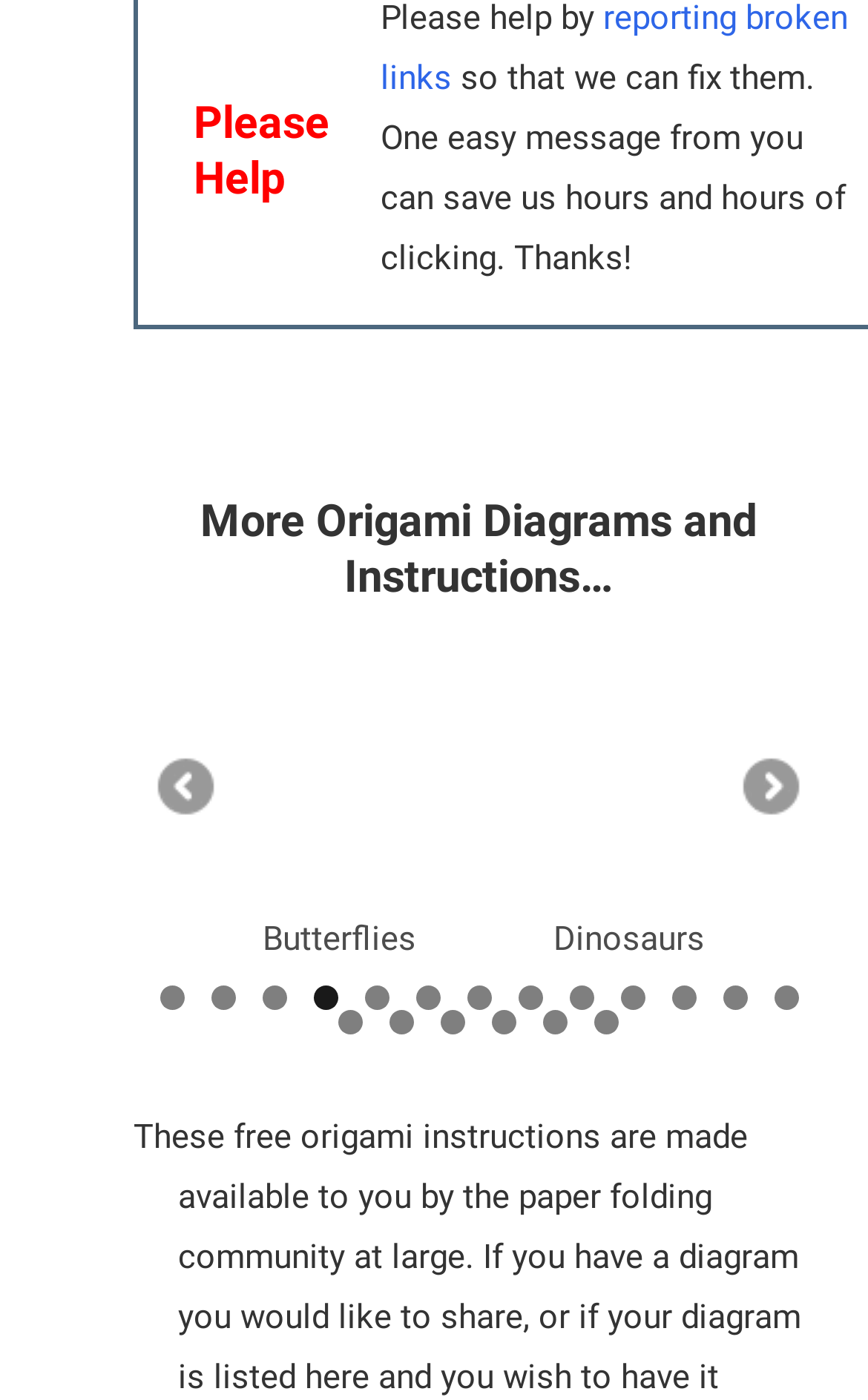Please specify the bounding box coordinates of the element that should be clicked to execute the given instruction: 'View Origami Dinosaur instructions'. Ensure the coordinates are four float numbers between 0 and 1, expressed as [left, top, right, bottom].

[0.231, 0.448, 0.551, 0.647]